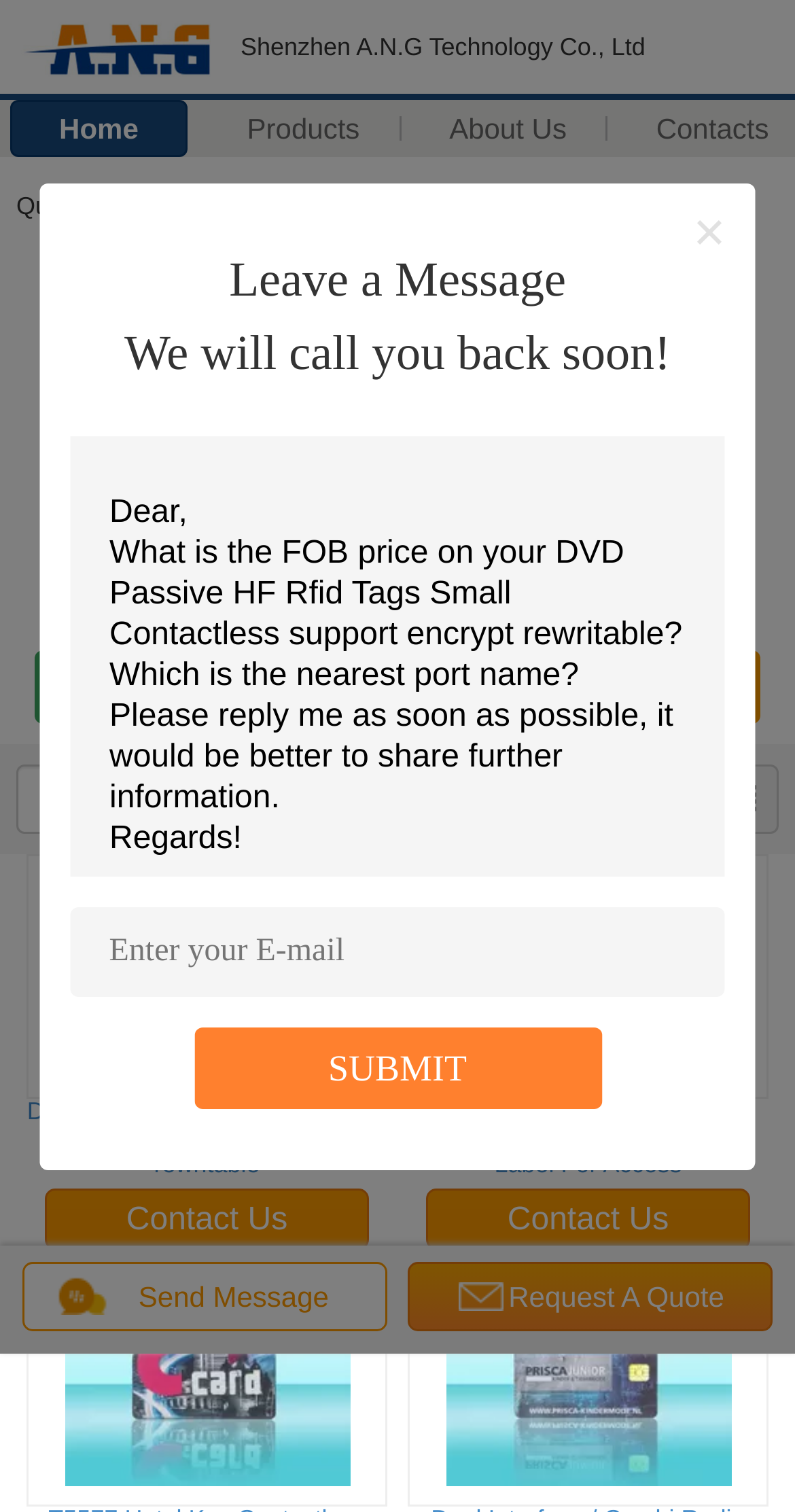What is the company name?
Based on the screenshot, provide a one-word or short-phrase response.

Shenzhen A.N.G Technology Co., Ltd